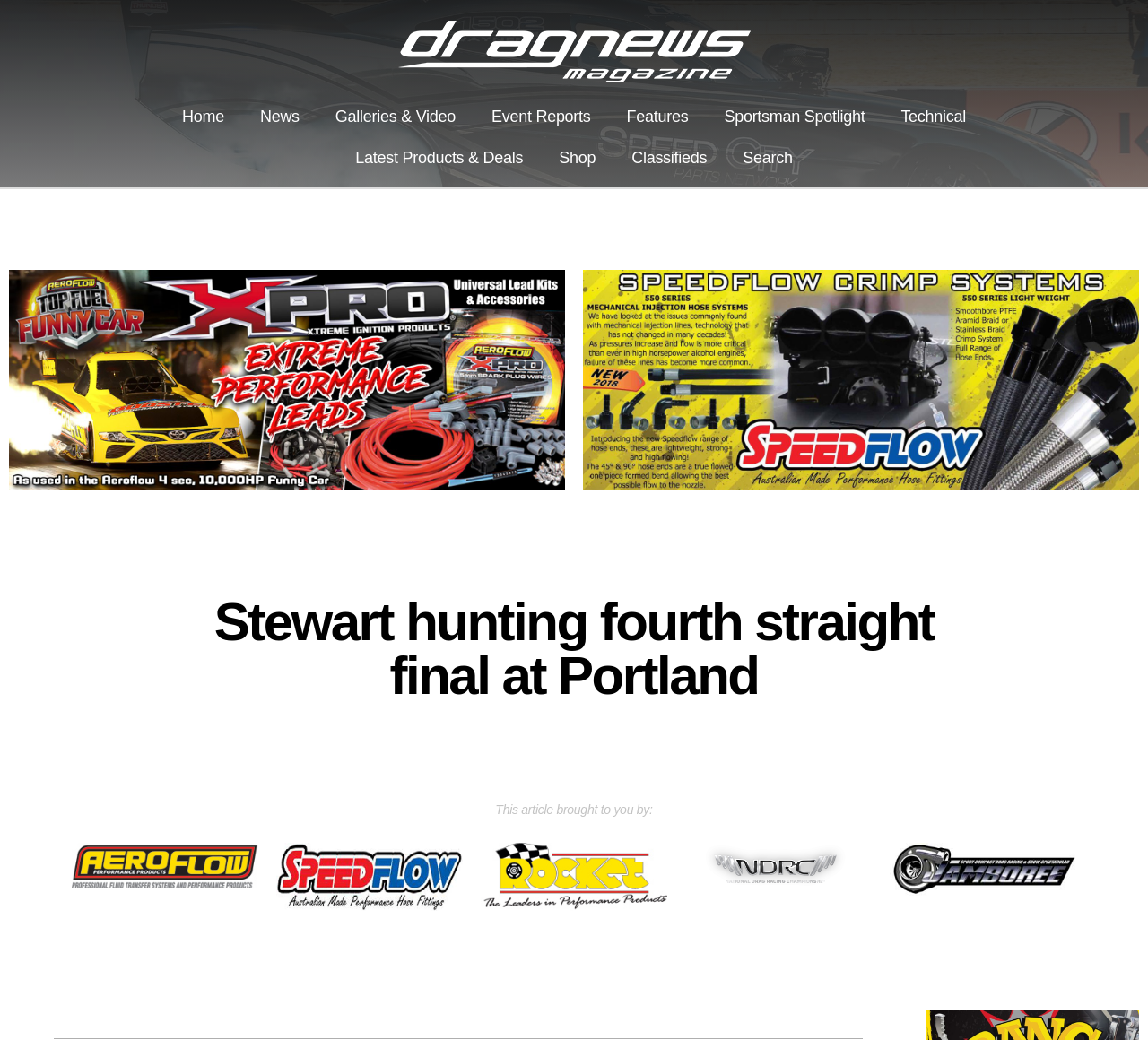Identify the bounding box coordinates of the section that should be clicked to achieve the task described: "Search for something".

None